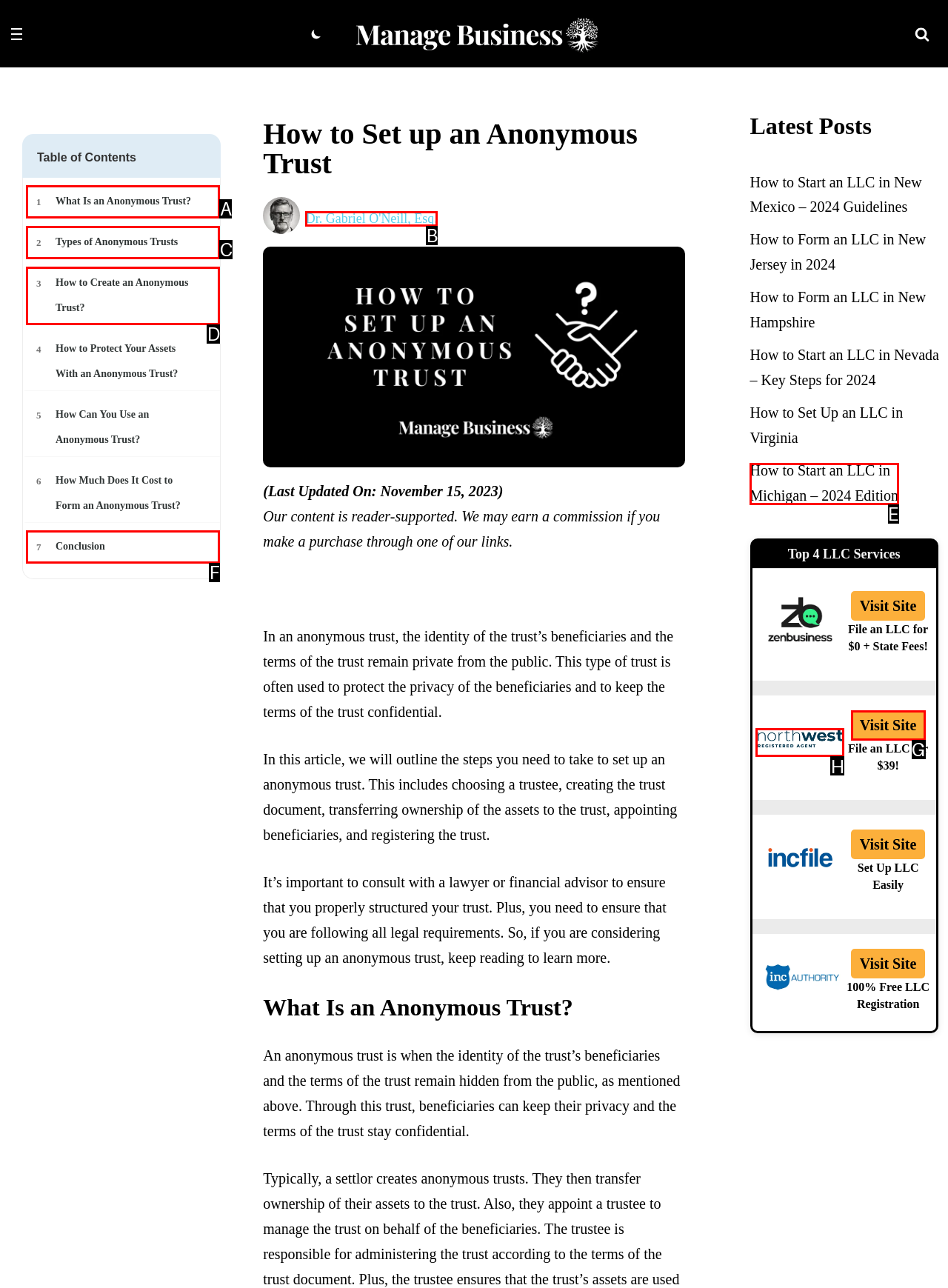Identify the HTML element that corresponds to the description: Dr. Gabriel O'Neill, Esq. Provide the letter of the correct option directly.

B